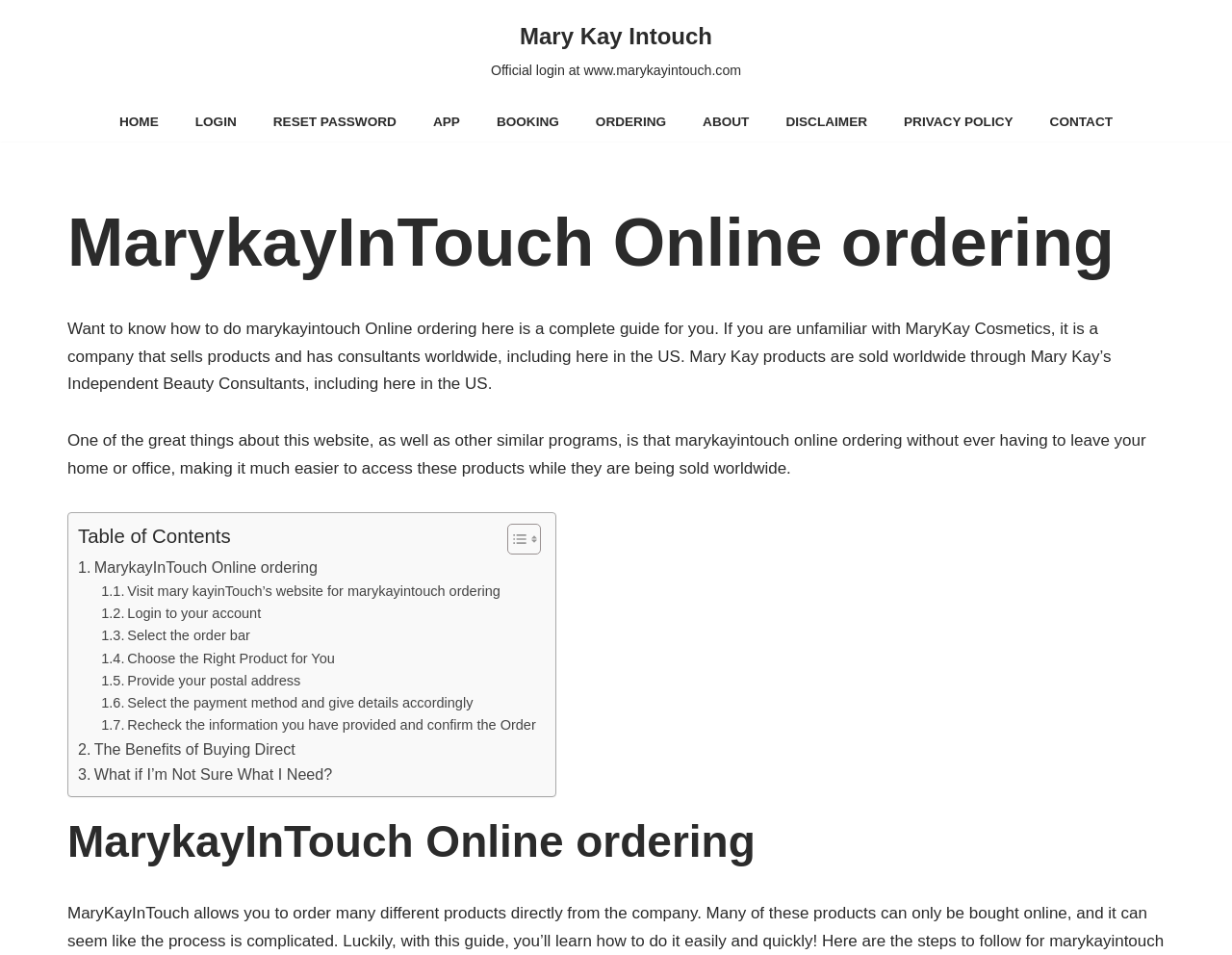What is the alternative if I'm not sure what I need?
Based on the image, respond with a single word or phrase.

Ask for help